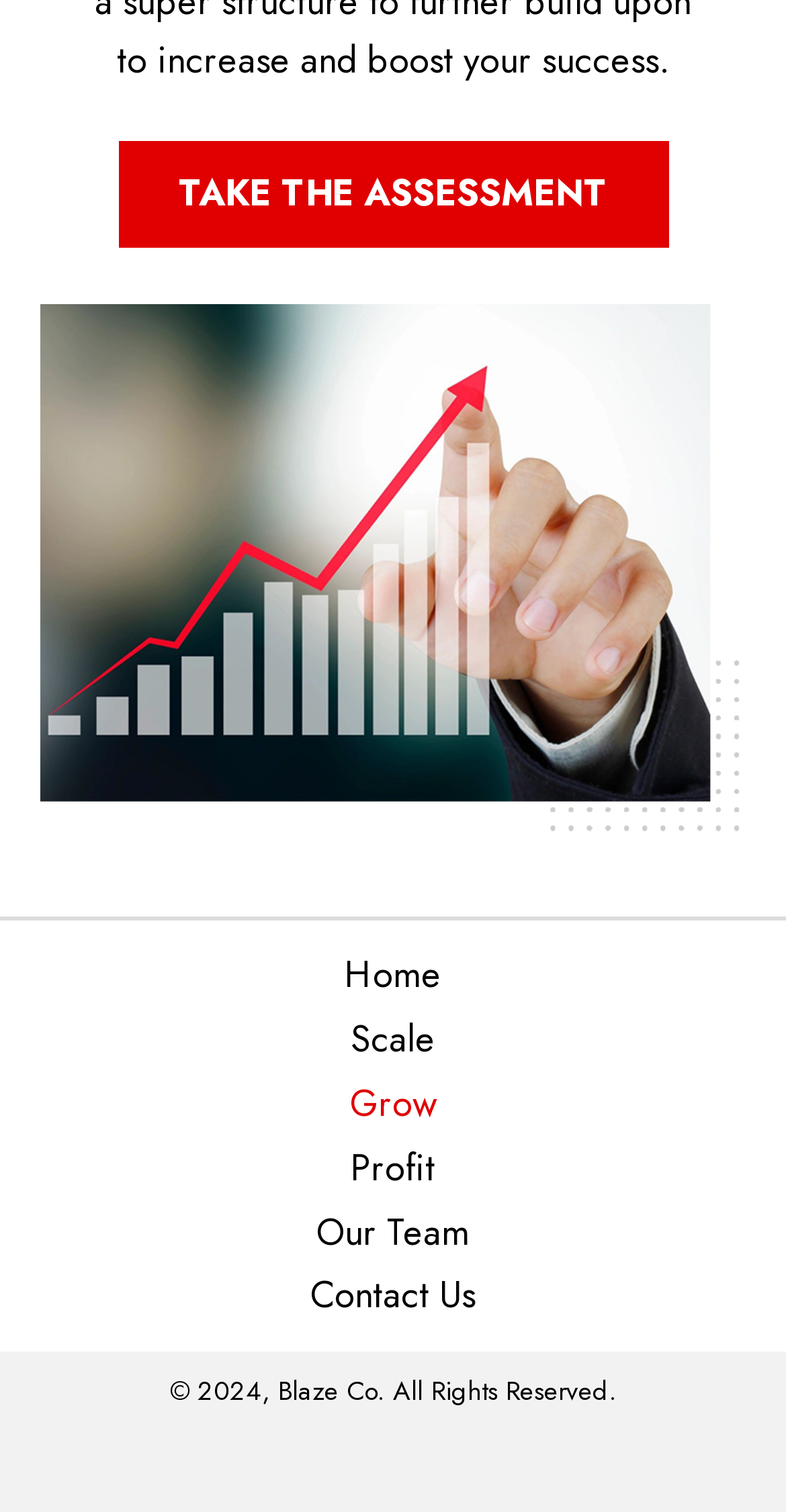Please identify the bounding box coordinates of the region to click in order to complete the given instruction: "Contact Us". The coordinates should be four float numbers between 0 and 1, i.e., [left, top, right, bottom].

[0.395, 0.84, 0.605, 0.874]